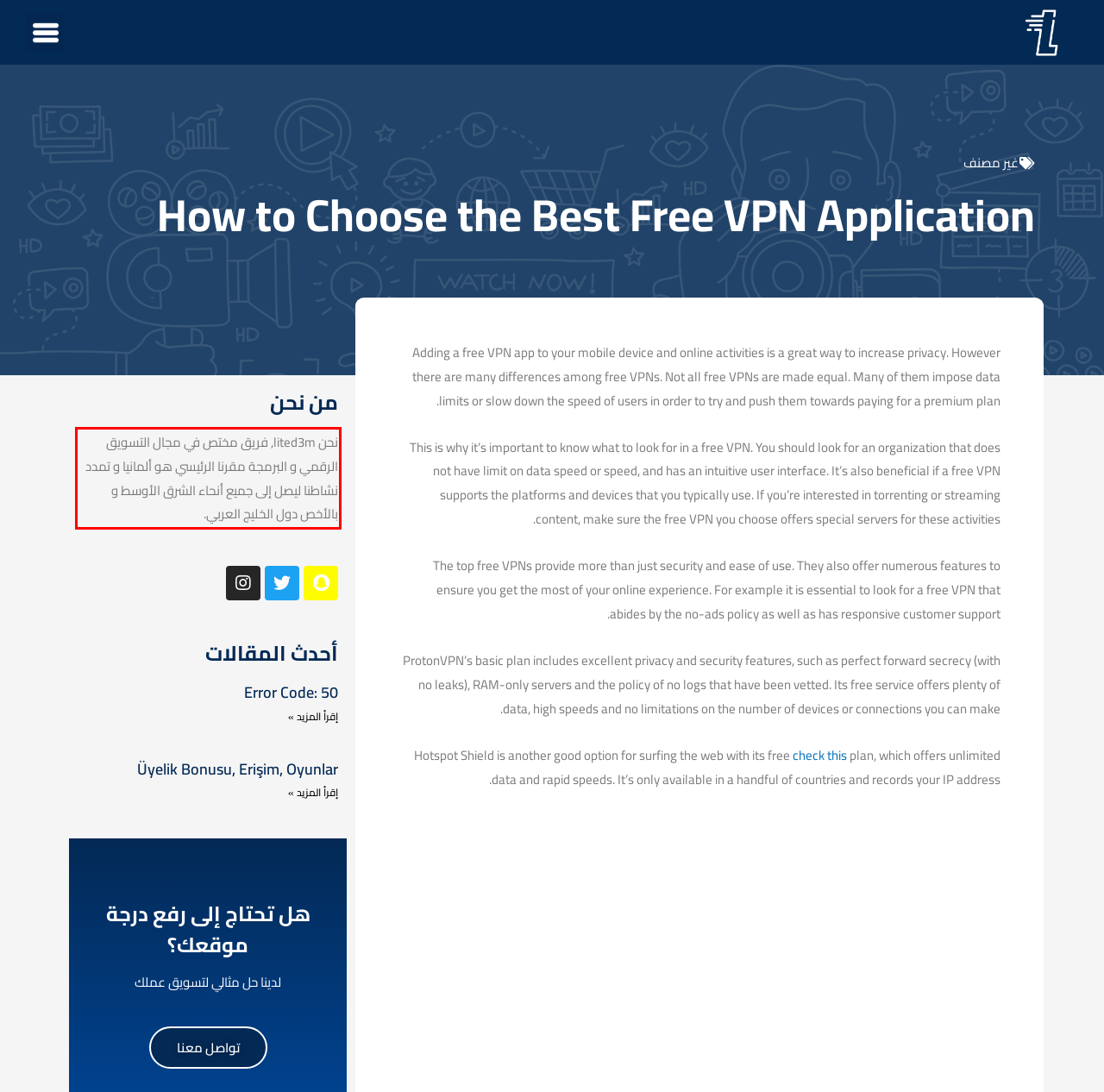Review the webpage screenshot provided, and perform OCR to extract the text from the red bounding box.

نحن lited3m, فريق مختص في مجال التسويق الرقمي و البرمجة مقرنا الرئيسي هو ألمانيا و تمدد نشاطنا ليصل إلى جميع أنحاء الشرق الأوسط و بالأخص دول الخليج العربي.